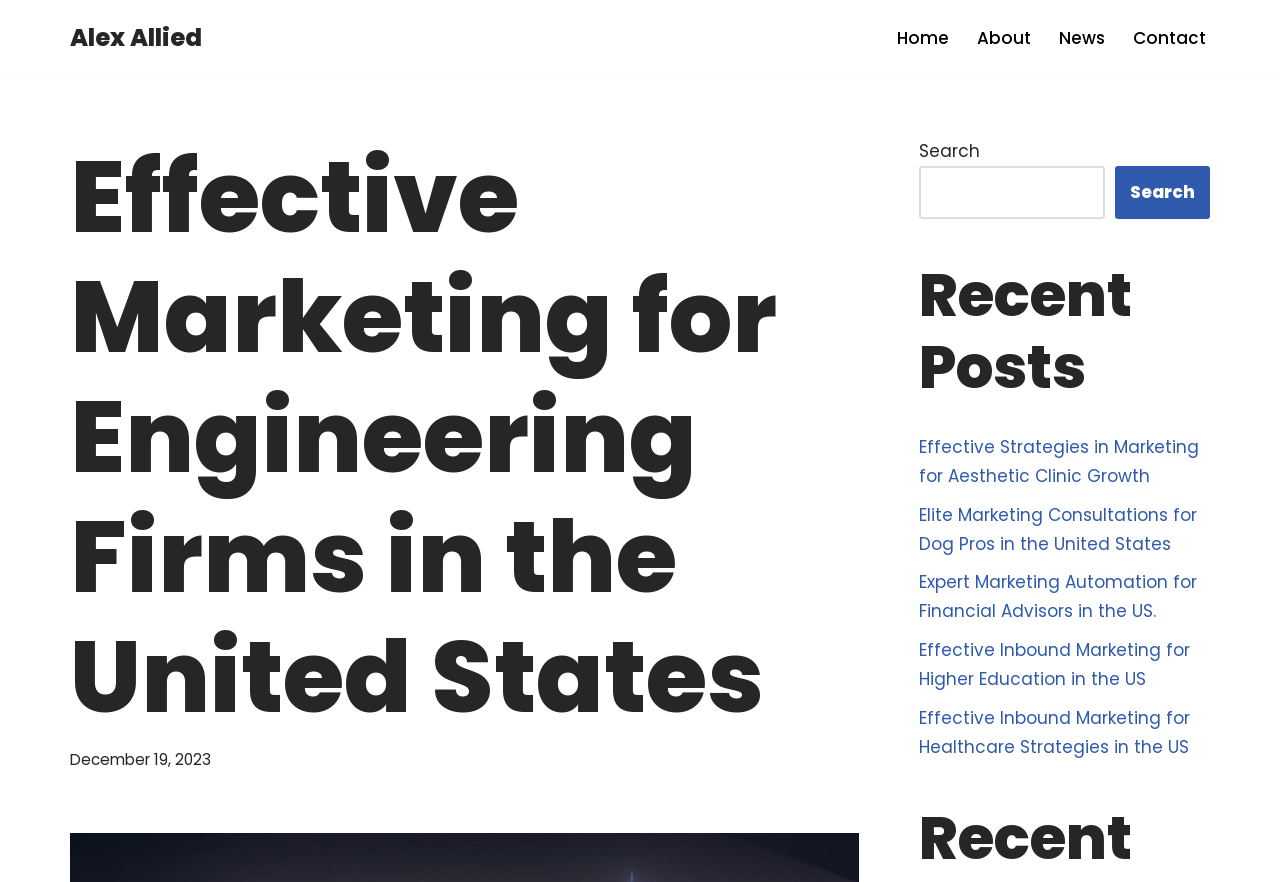Please identify the coordinates of the bounding box that should be clicked to fulfill this instruction: "read about effective strategies in marketing for aesthetic clinic growth".

[0.718, 0.493, 0.937, 0.553]